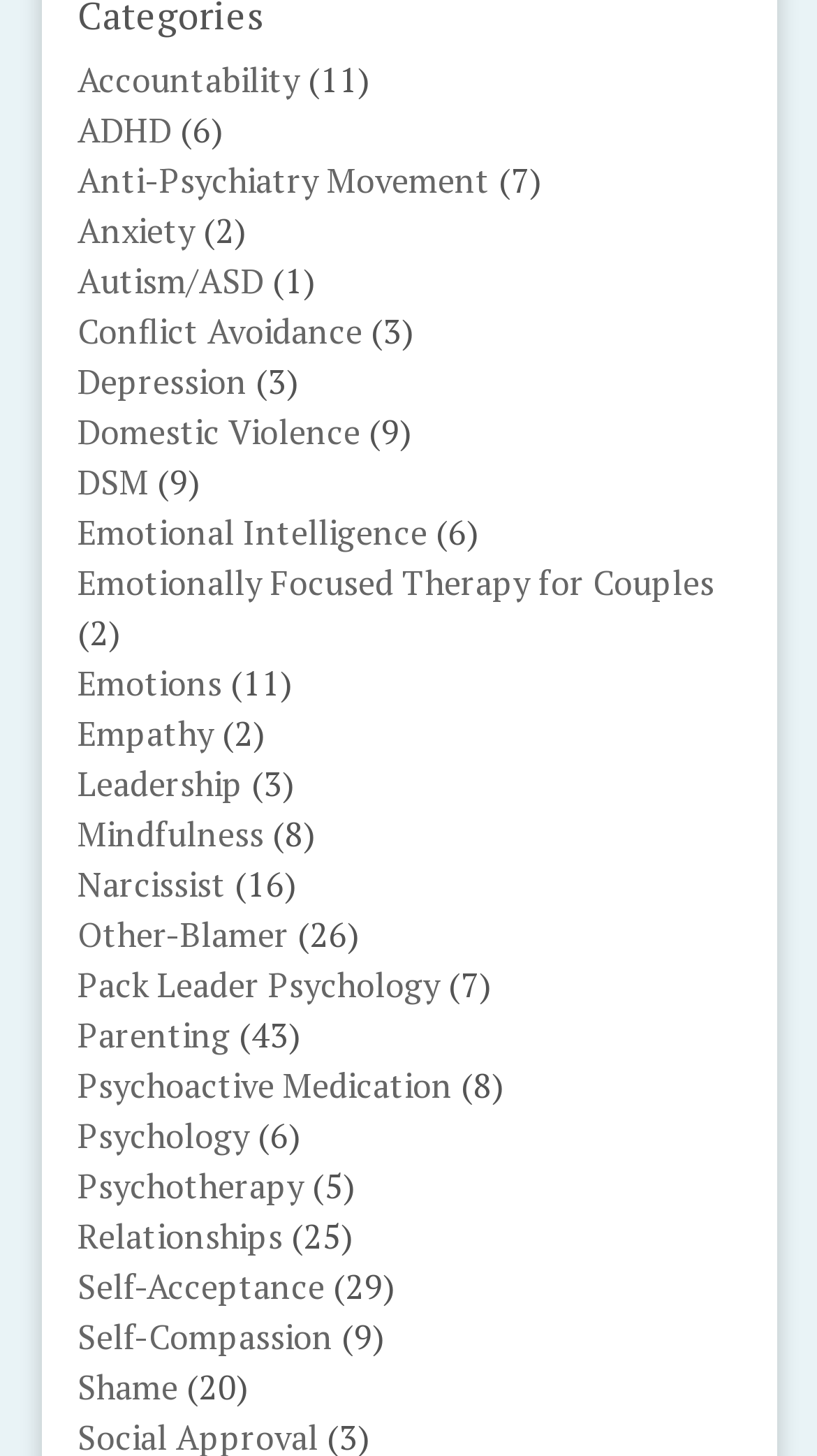Use a single word or phrase to answer this question: 
How many links are on this webpage?

41